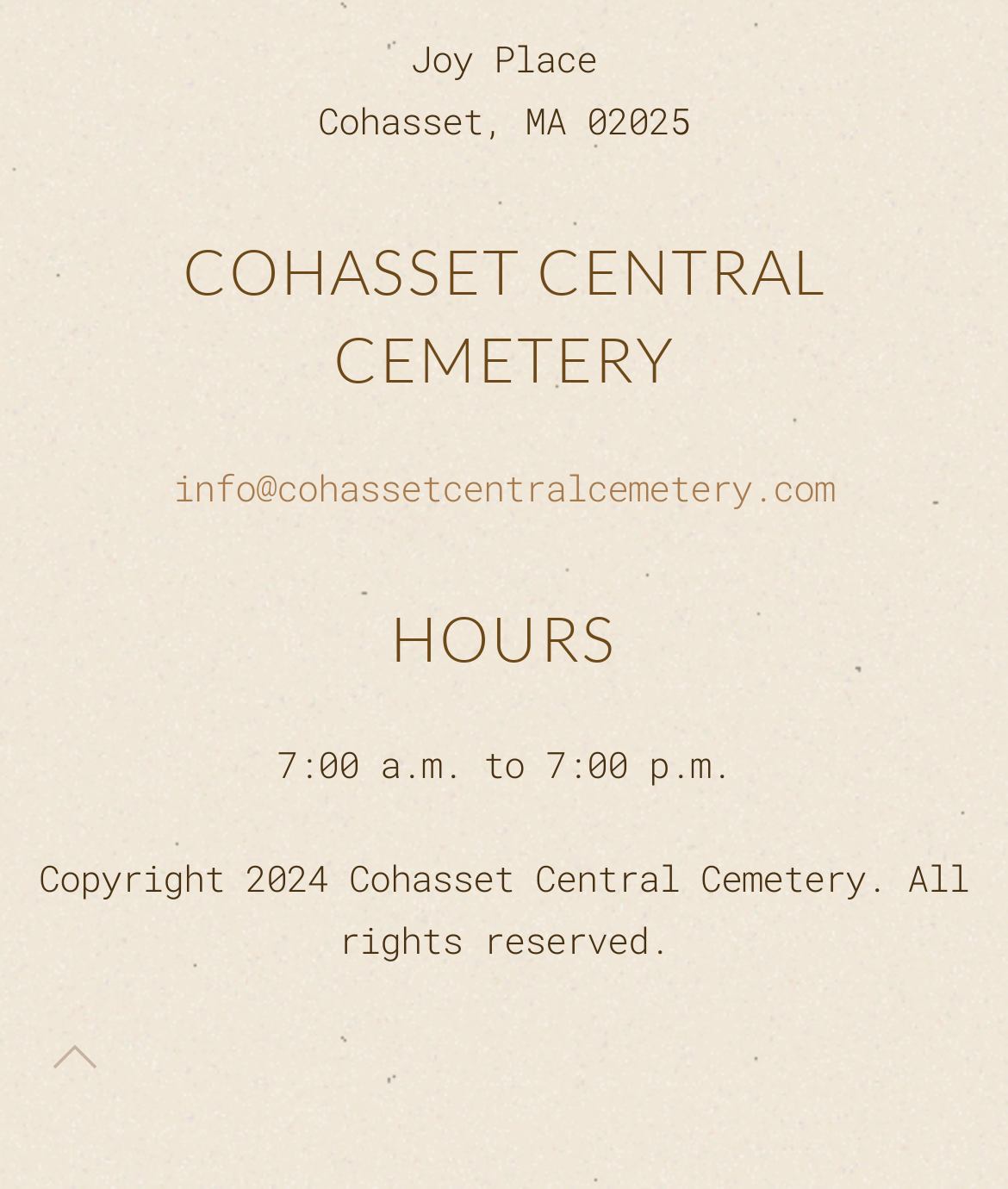Can you give a detailed response to the following question using the information from the image? What are the hours of operation of the cemetery?

The hours of operation of the cemetery can be found in the static text element '7:00 a.m. to 7:00 p.m.' which is located below the 'HOURS' heading, indicating the time when the cemetery is open.